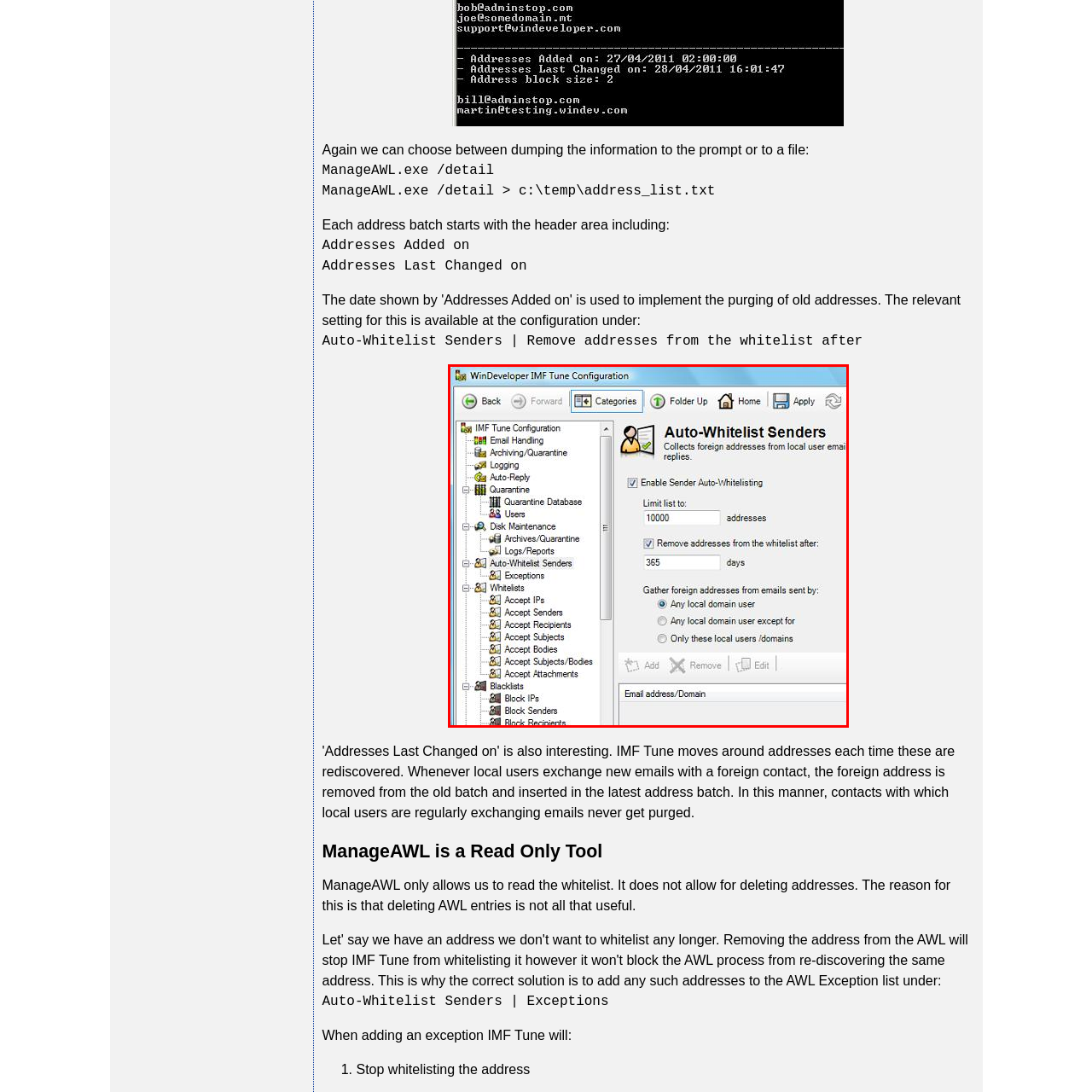Look at the image highlighted by the red boundary and answer the question with a succinct word or phrase:
What is the maximum number of addresses that can be set in the 'Limit list to' input field?

10,000